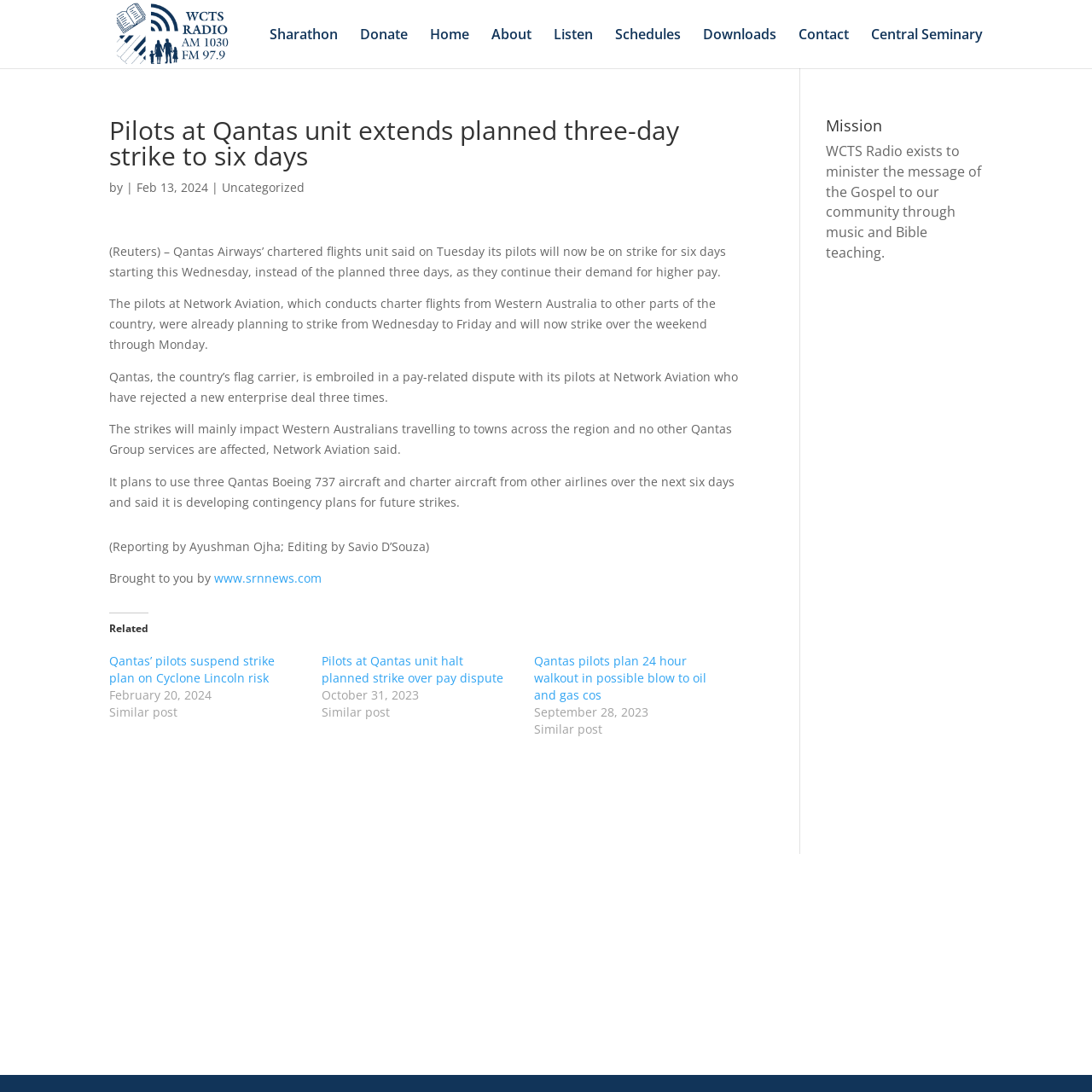Please identify the bounding box coordinates of the clickable element to fulfill the following instruction: "Go to the 'Species of Concern' page". The coordinates should be four float numbers between 0 and 1, i.e., [left, top, right, bottom].

None